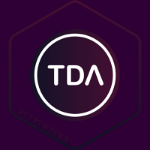Provide a one-word or short-phrase response to the question:
What is suggested by the text 'RECOGNIZED BY'?

endorsement or affiliation